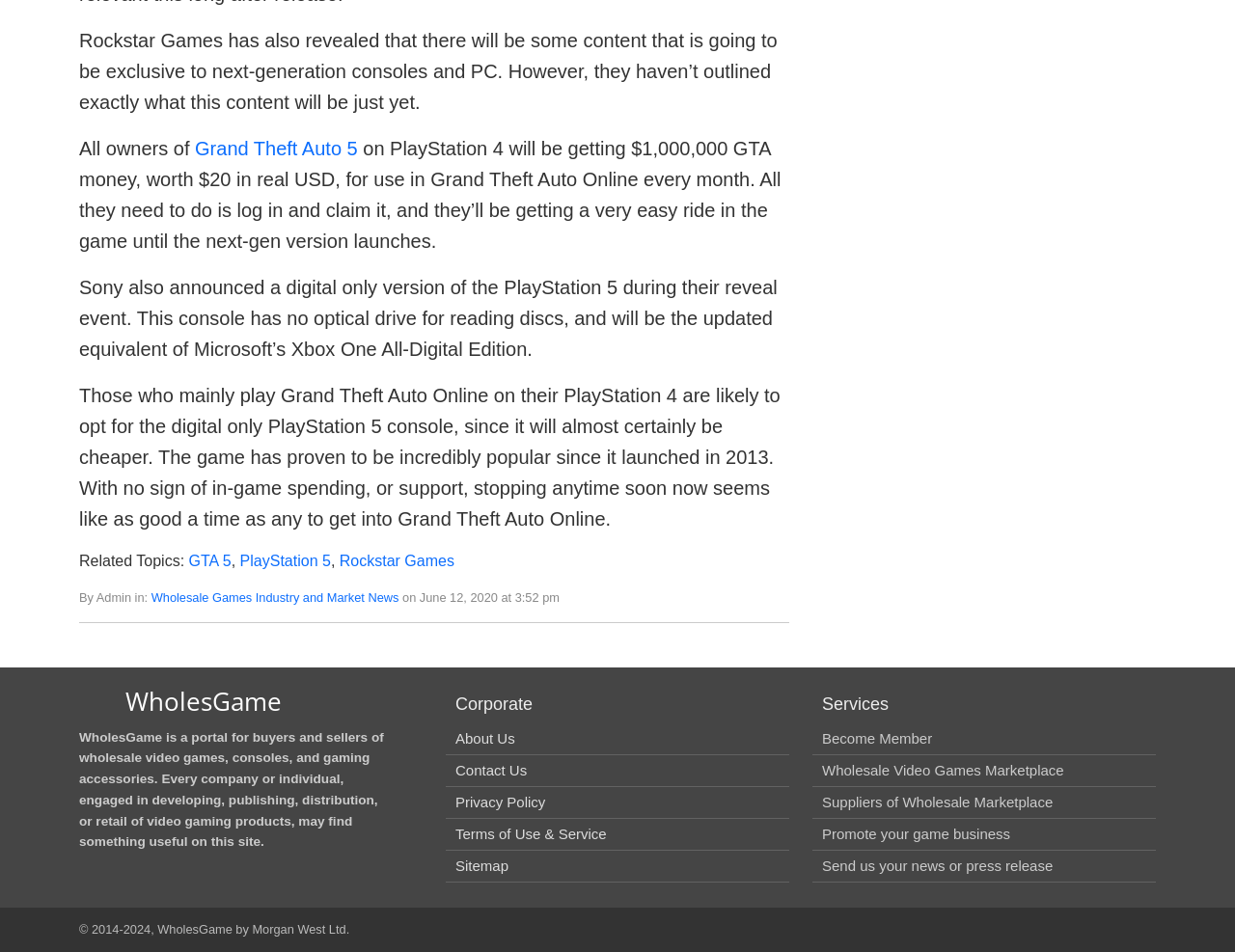What is the name of the section that contains links to 'About Us', 'Contact Us', etc.? Analyze the screenshot and reply with just one word or a short phrase.

Corporate